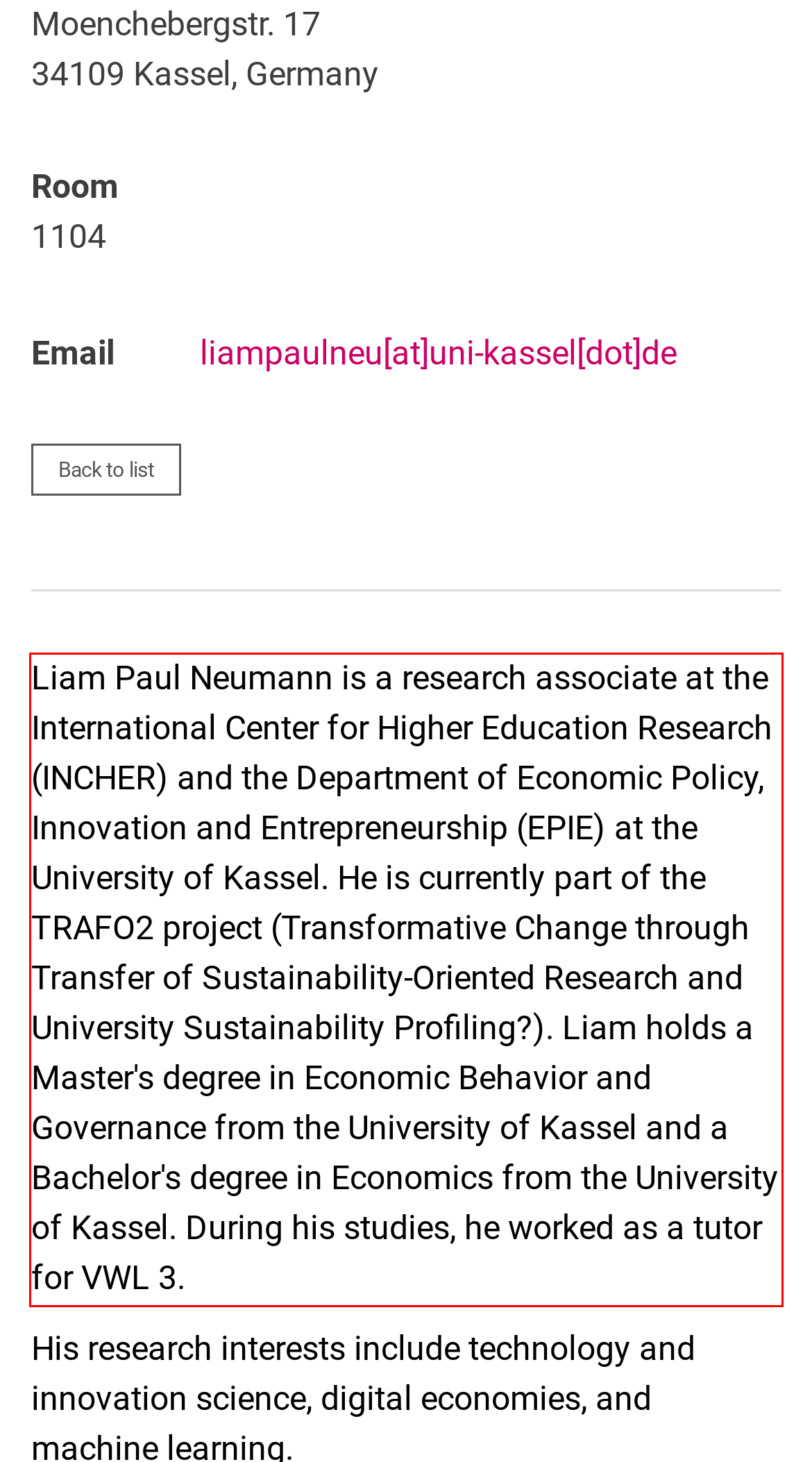The screenshot you have been given contains a UI element surrounded by a red rectangle. Use OCR to read and extract the text inside this red rectangle.

Liam Paul Neumann is a research associate at the International Center for Higher Education Research (INCHER) and the Department of Economic Policy, Innovation and Entrepreneurship (EPIE) at the University of Kassel. He is currently part of the TRAFO2 project (Transformative Change through Transfer of Sustainability-Oriented Research and University Sustainability Profiling?). Liam holds a Master's degree in Economic Behavior and Governance from the University of Kassel and a Bachelor's degree in Economics from the University of Kassel. During his studies, he worked as a tutor for VWL 3.